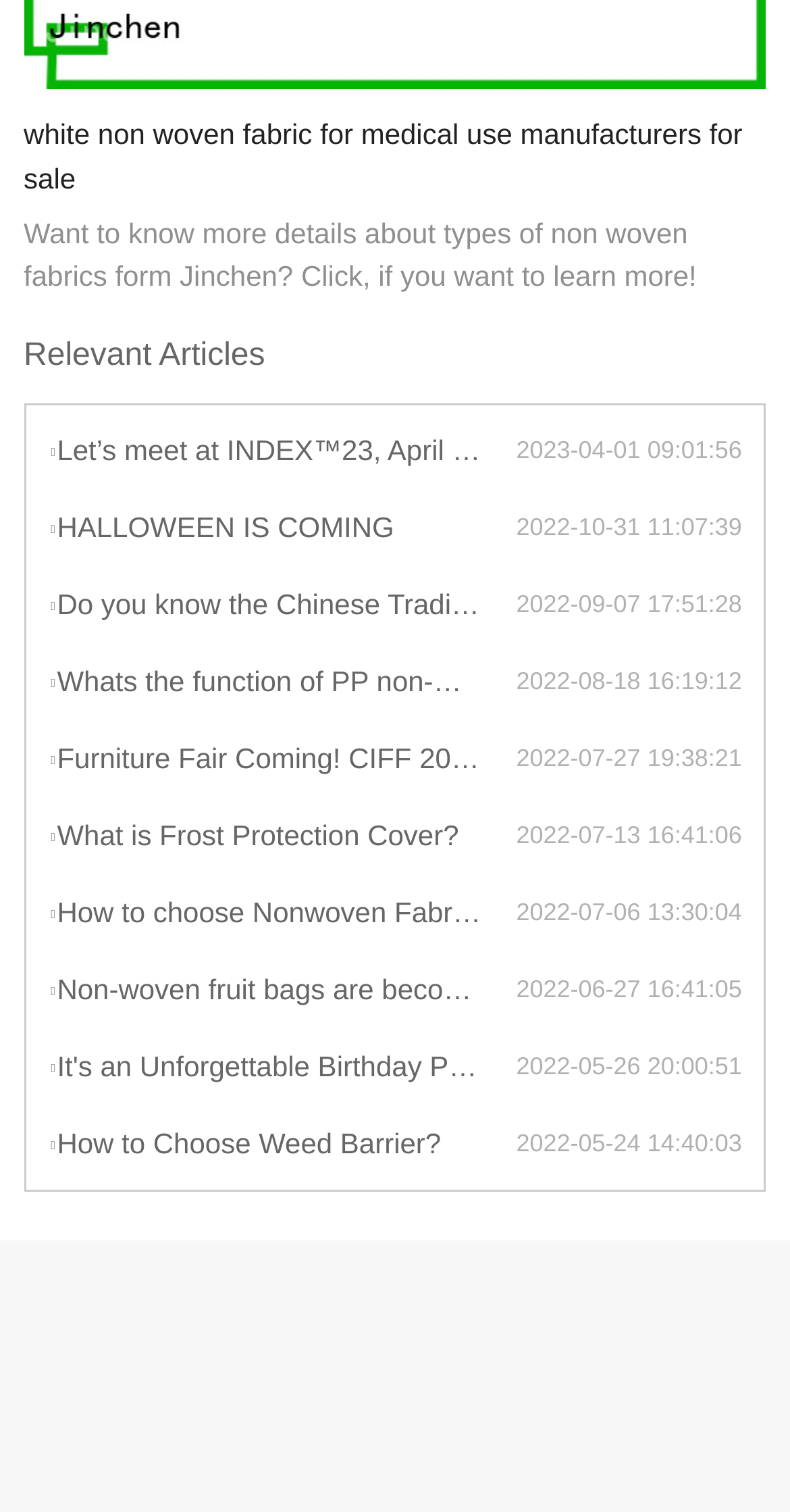Locate the bounding box coordinates of the clickable part needed for the task: "Click on the 'Furniture Fair Coming! CIFF 2022 -Jinchen Nonwoven Co.,Ltd' link".

[0.061, 0.487, 0.653, 0.518]